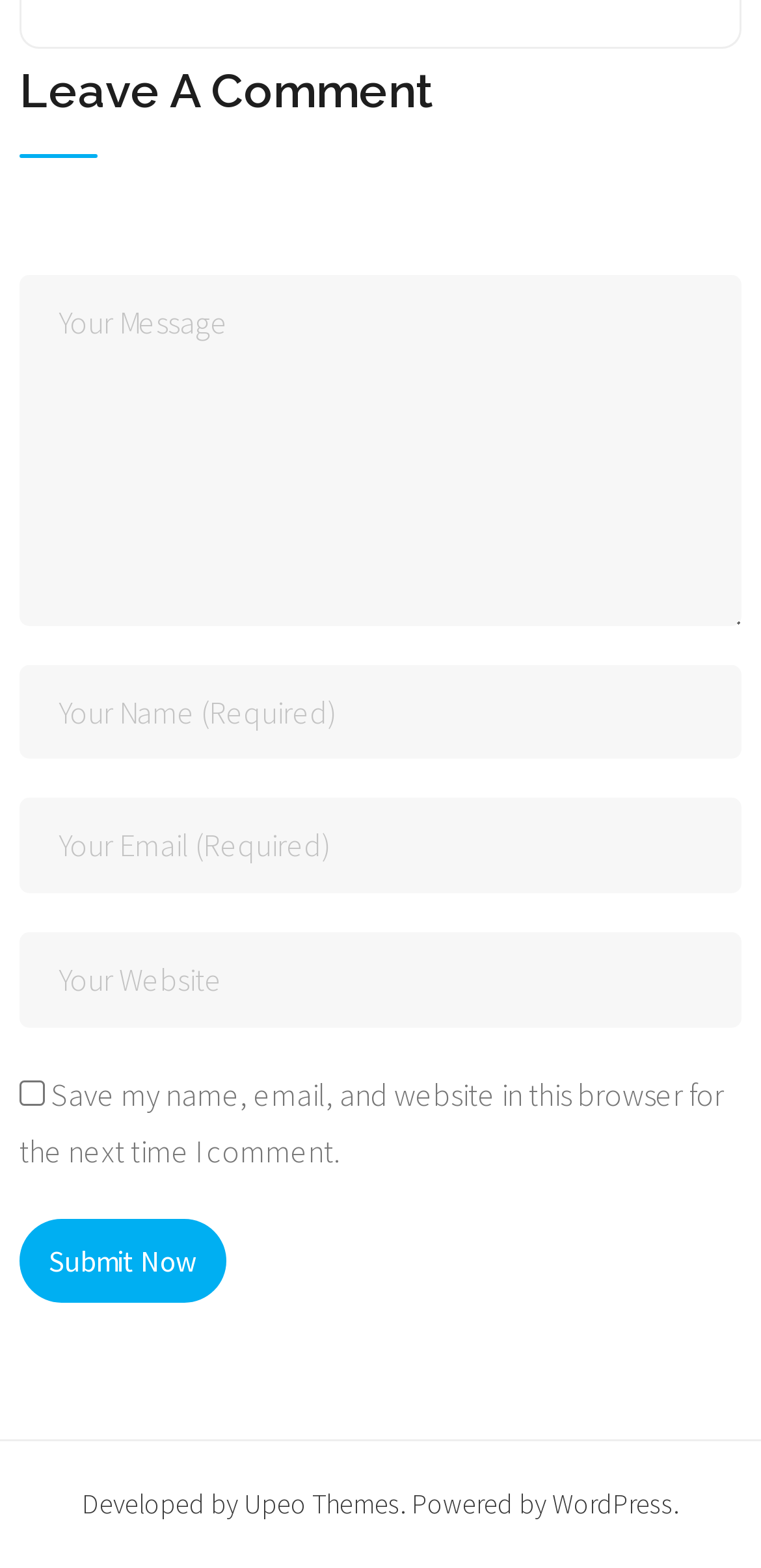Please identify the bounding box coordinates of the region to click in order to complete the given instruction: "Visit Upeo Themes". The coordinates should be four float numbers between 0 and 1, i.e., [left, top, right, bottom].

[0.321, 0.947, 0.526, 0.97]